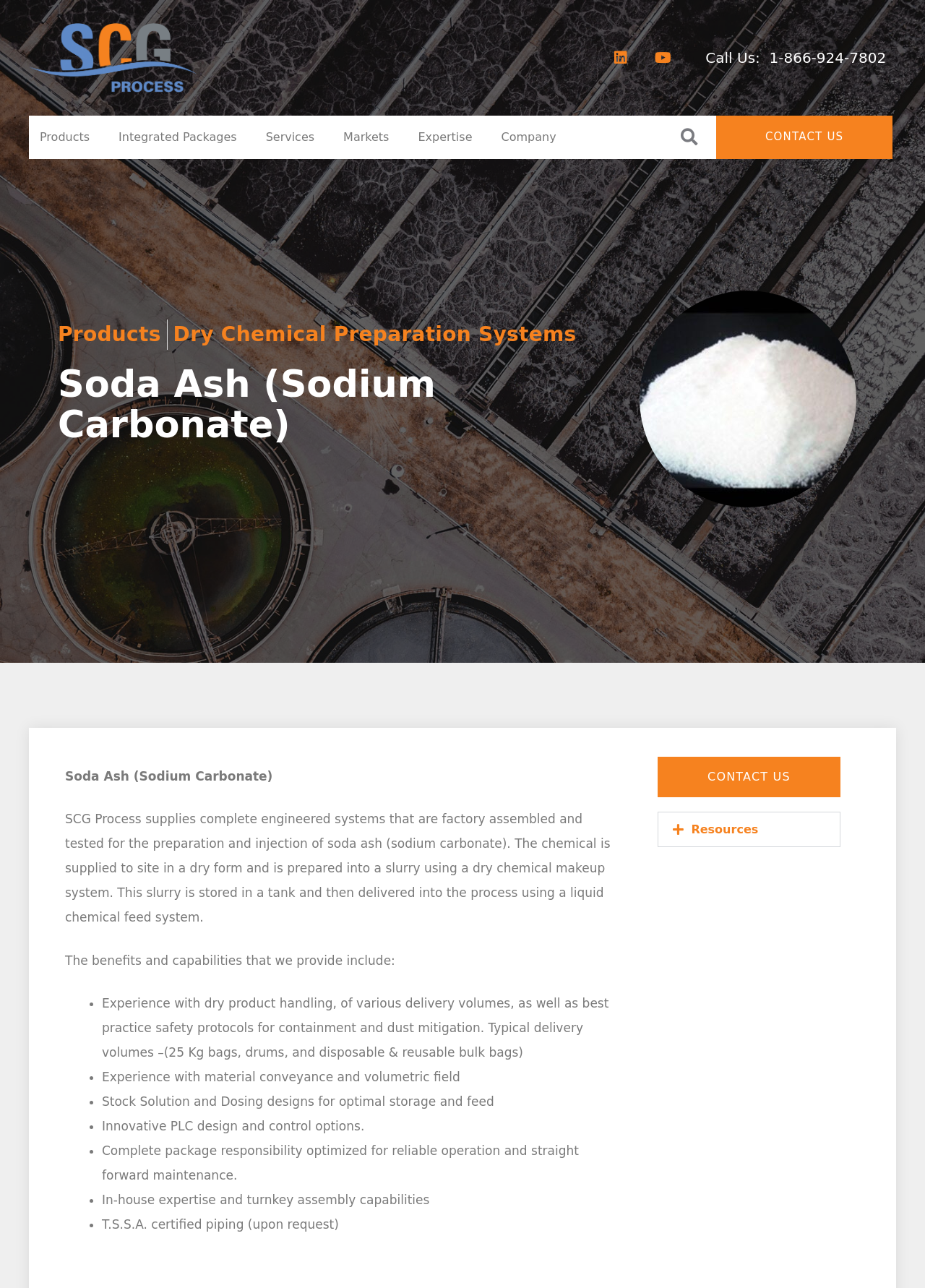Identify the bounding box coordinates for the element that needs to be clicked to fulfill this instruction: "Go to the 'PmgMeterBox' page". Provide the coordinates in the format of four float numbers between 0 and 1: [left, top, right, bottom].

None